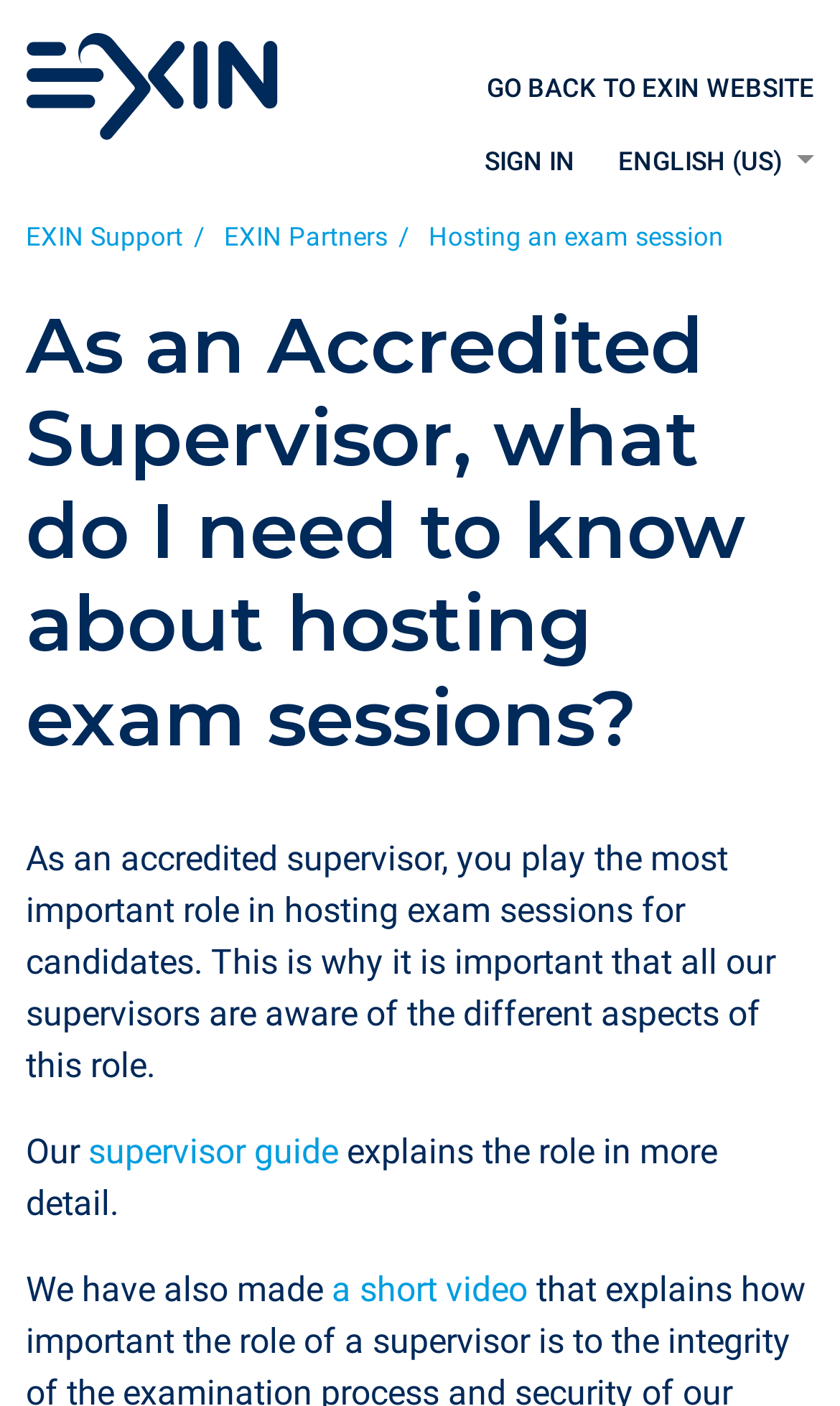Locate the bounding box coordinates of the element's region that should be clicked to carry out the following instruction: "Go to EXIN Support Help Center home page". The coordinates need to be four float numbers between 0 and 1, i.e., [left, top, right, bottom].

[0.031, 0.045, 0.331, 0.074]